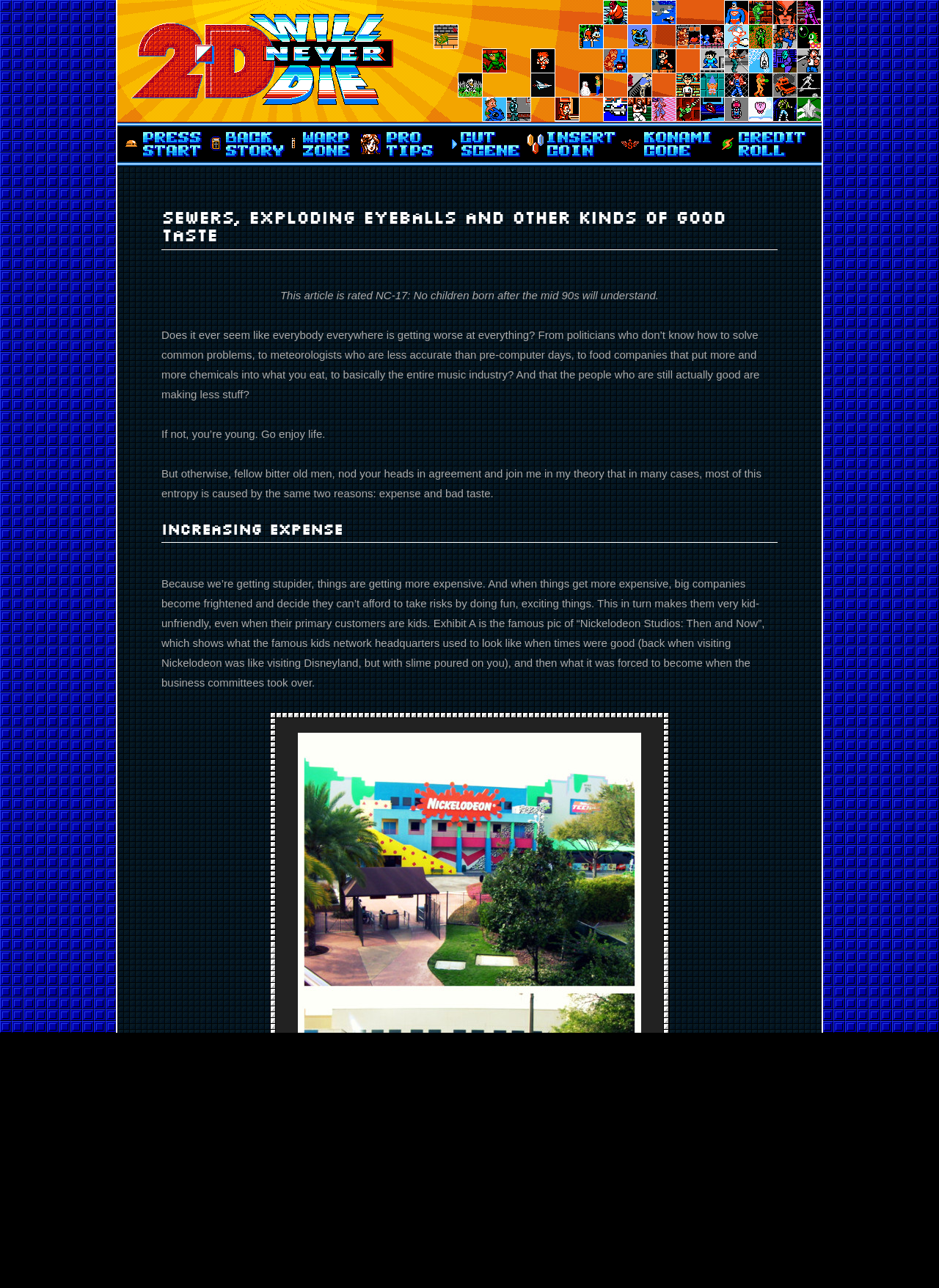Can you give a comprehensive explanation to the question given the content of the image?
What is the topic of the article?

The topic of the article can be inferred from the static text elements which discuss how things are getting worse in various areas such as politics, meteorology, food industry, and music industry. The article seems to be discussing the decline of quality in these areas.